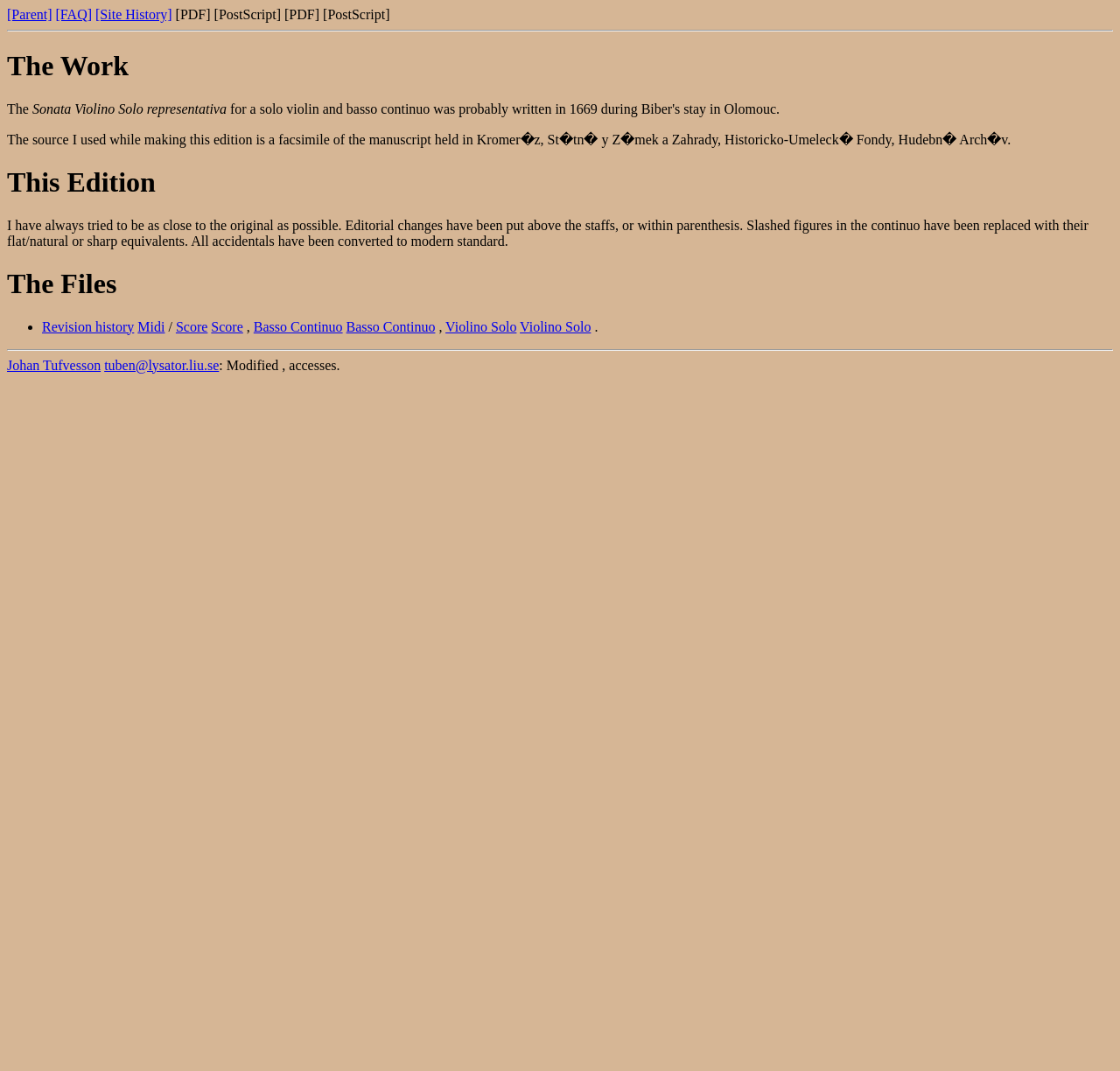Specify the bounding box coordinates (top-left x, top-left y, bottom-right x, bottom-right y) of the UI element in the screenshot that matches this description: Violino Solo

[0.464, 0.298, 0.528, 0.312]